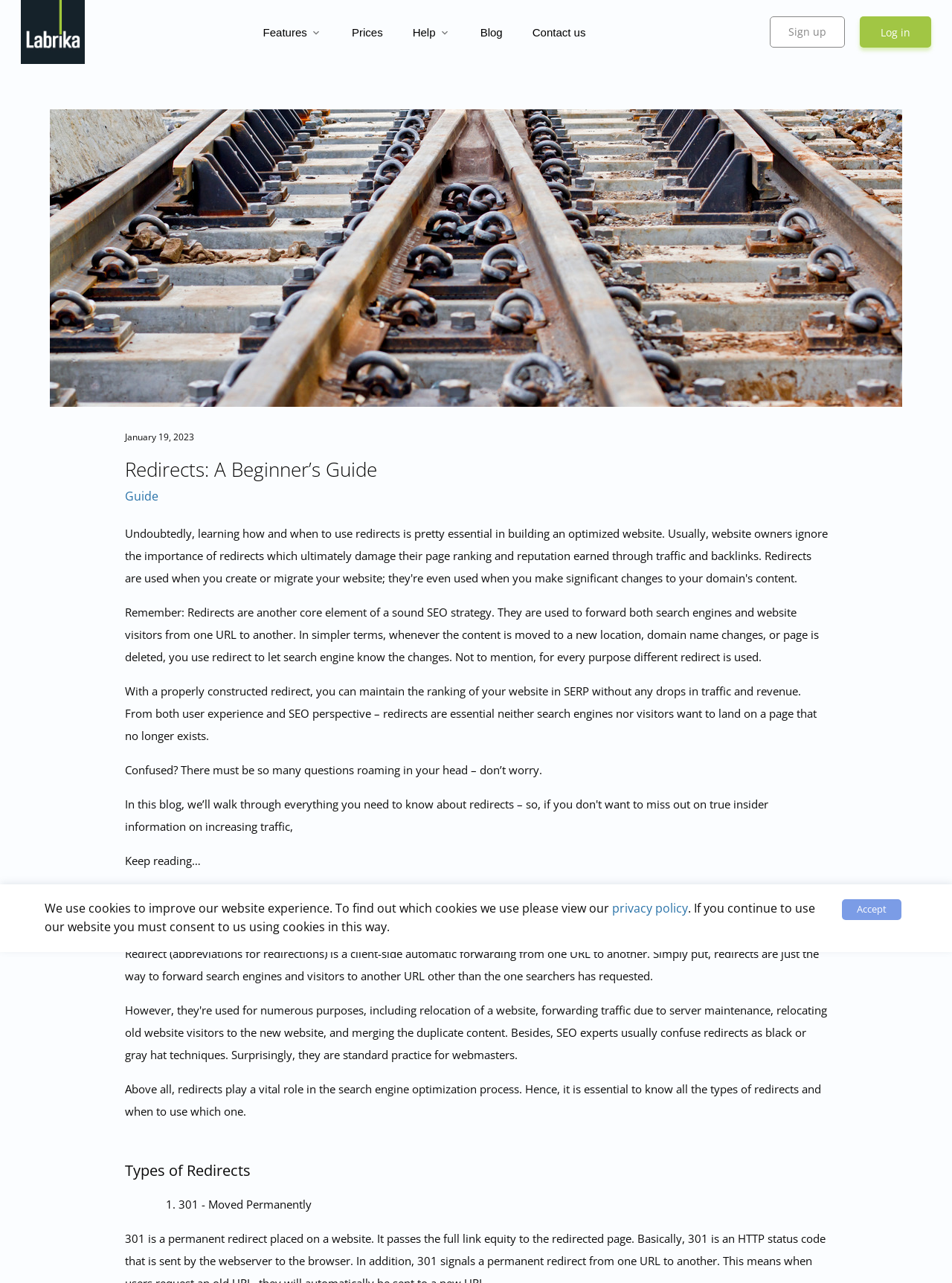Find and extract the text of the primary heading on the webpage.

Redirects: A Beginner’s Guide